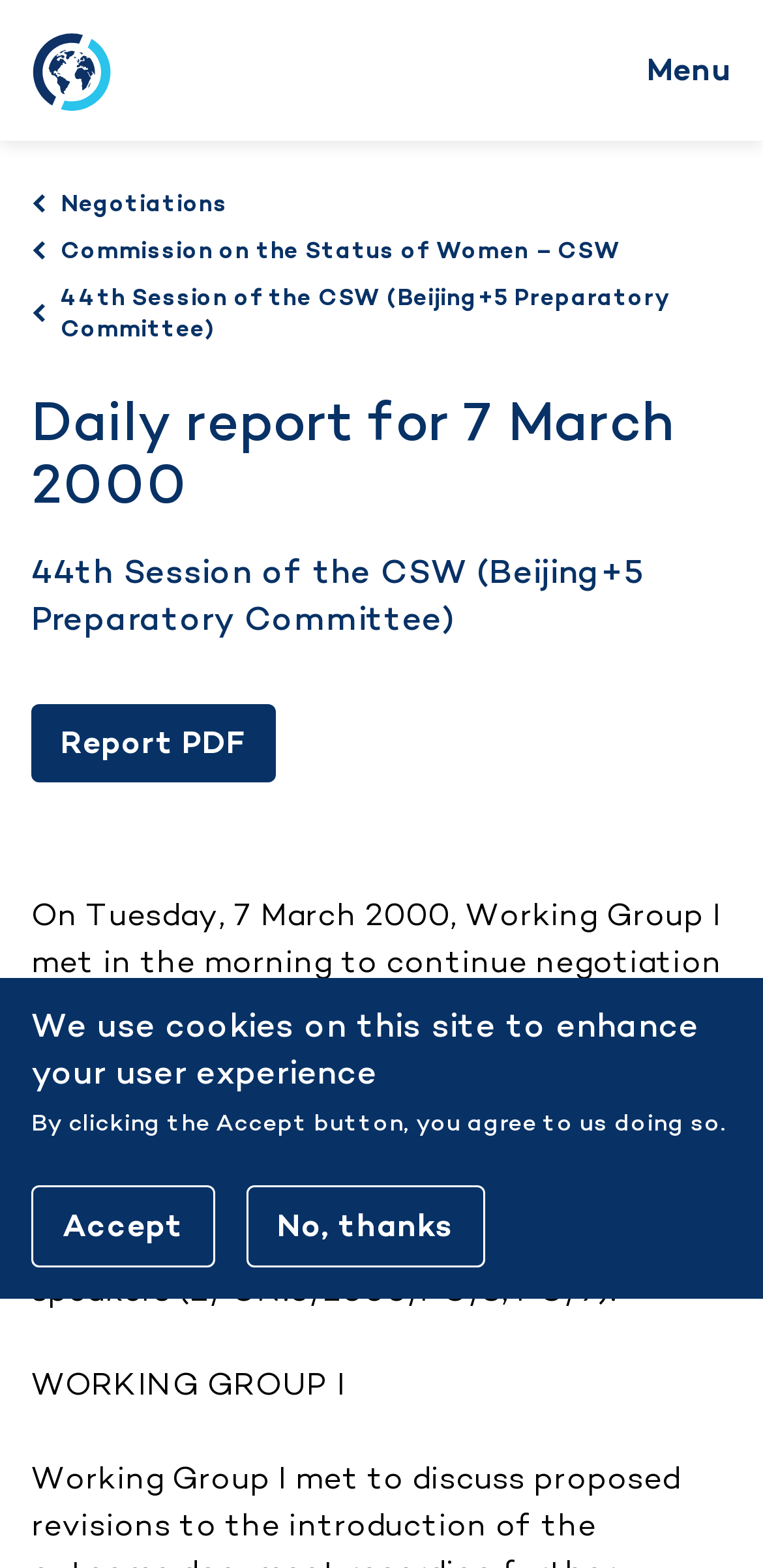Determine the bounding box coordinates for the clickable element to execute this instruction: "Learn about the 44th Session of the CSW". Provide the coordinates as four float numbers between 0 and 1, i.e., [left, top, right, bottom].

[0.041, 0.18, 0.938, 0.22]